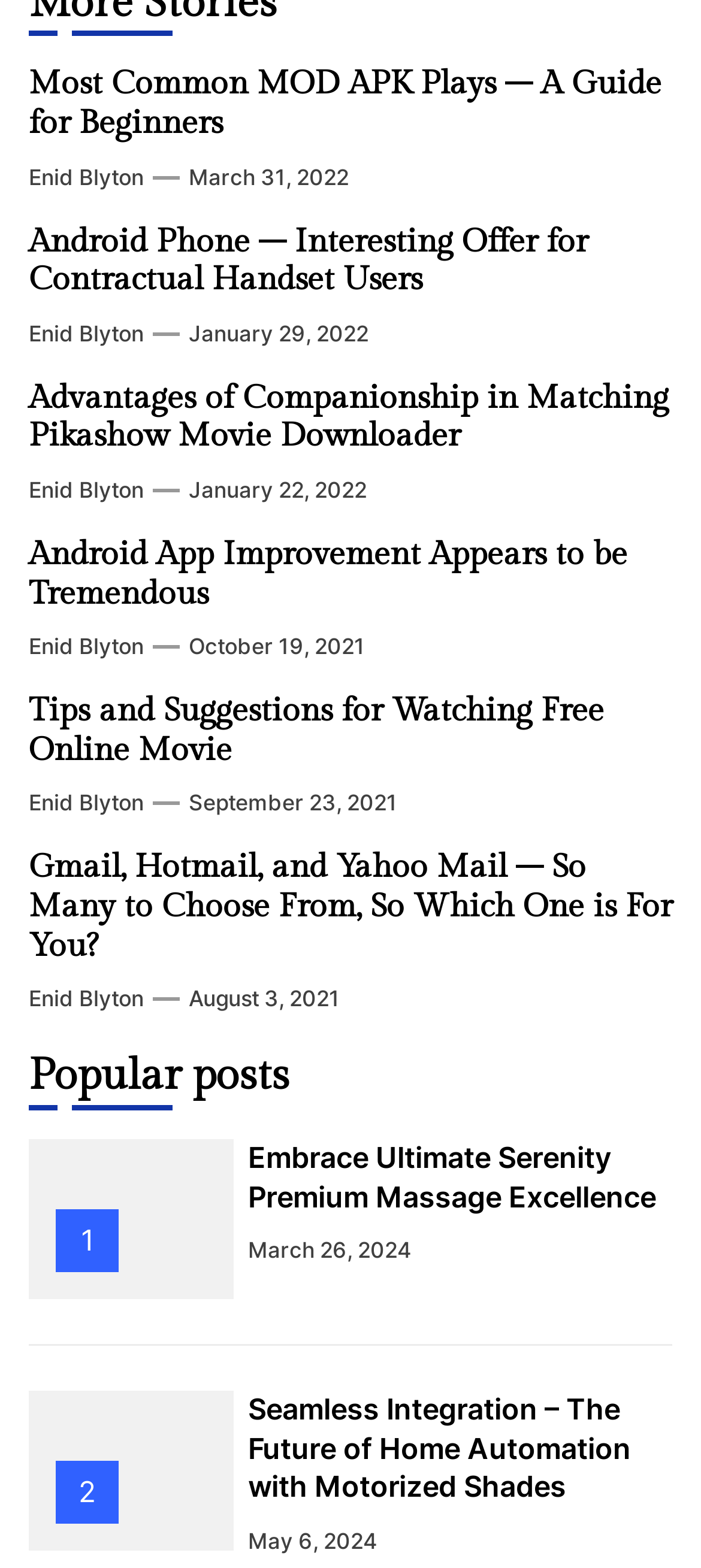Provide a brief response to the question using a single word or phrase: 
What is the date of the latest article?

March 26, 2024